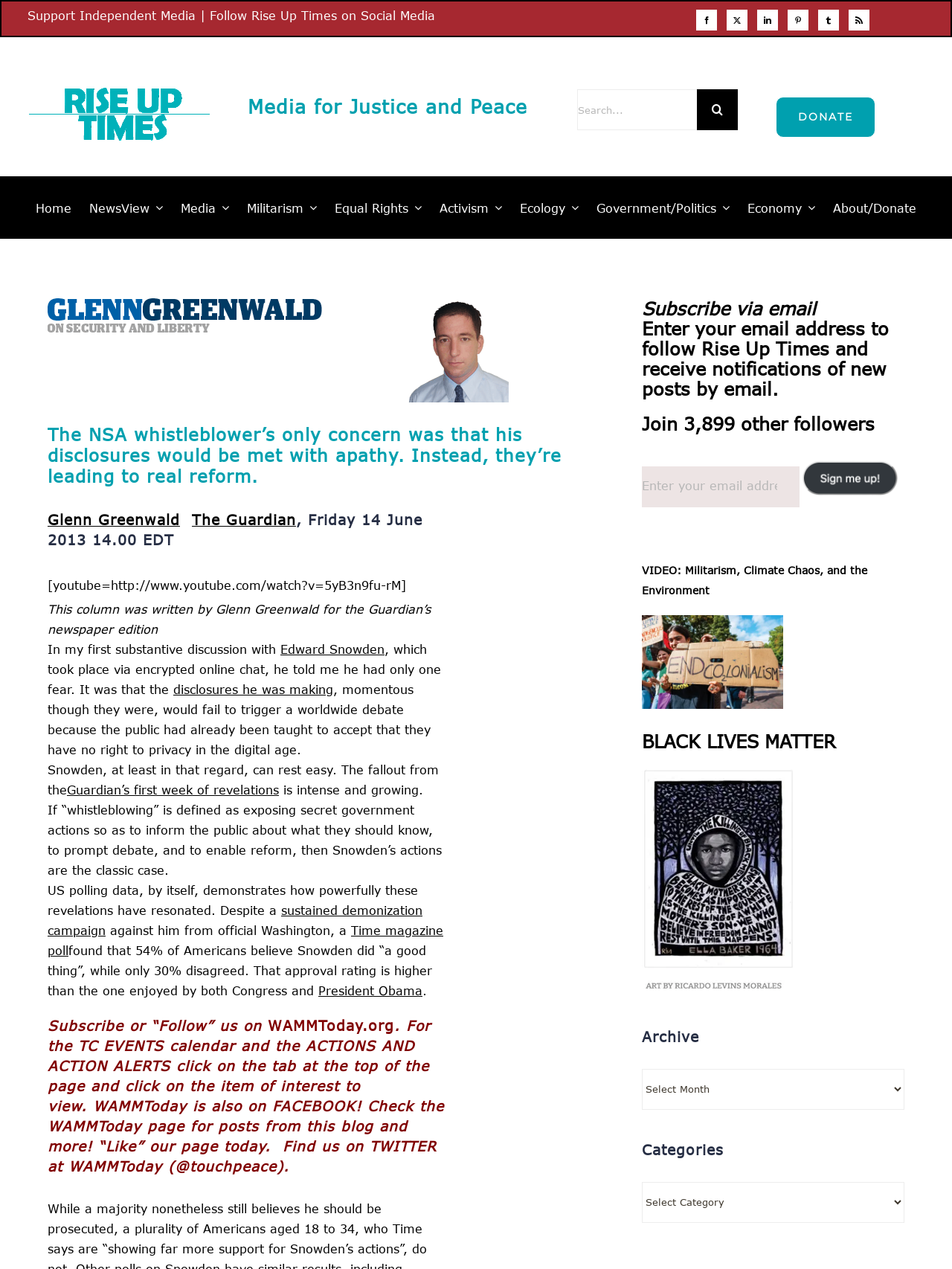Please specify the bounding box coordinates in the format (top-left x, top-left y, bottom-right x, bottom-right y), with all values as floating point numbers between 0 and 1. Identify the bounding box of the UI element described by: disclosures he was making

[0.182, 0.538, 0.35, 0.549]